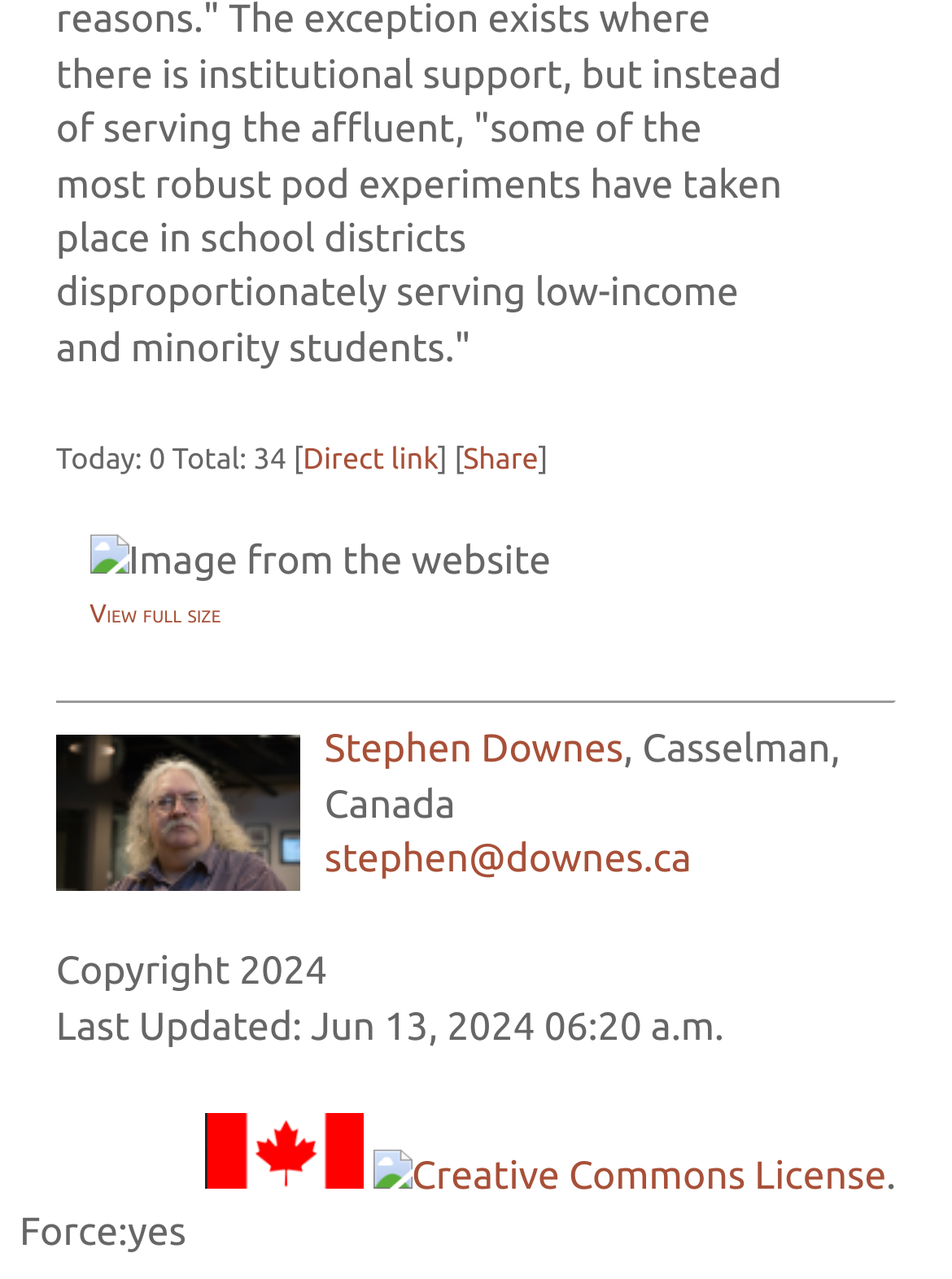What is the license?
From the details in the image, provide a complete and detailed answer to the question.

The license is obtained from the link element with the text 'Creative Commons License' which appears at the bottom of the webpage, indicating that it is the license used for the content.